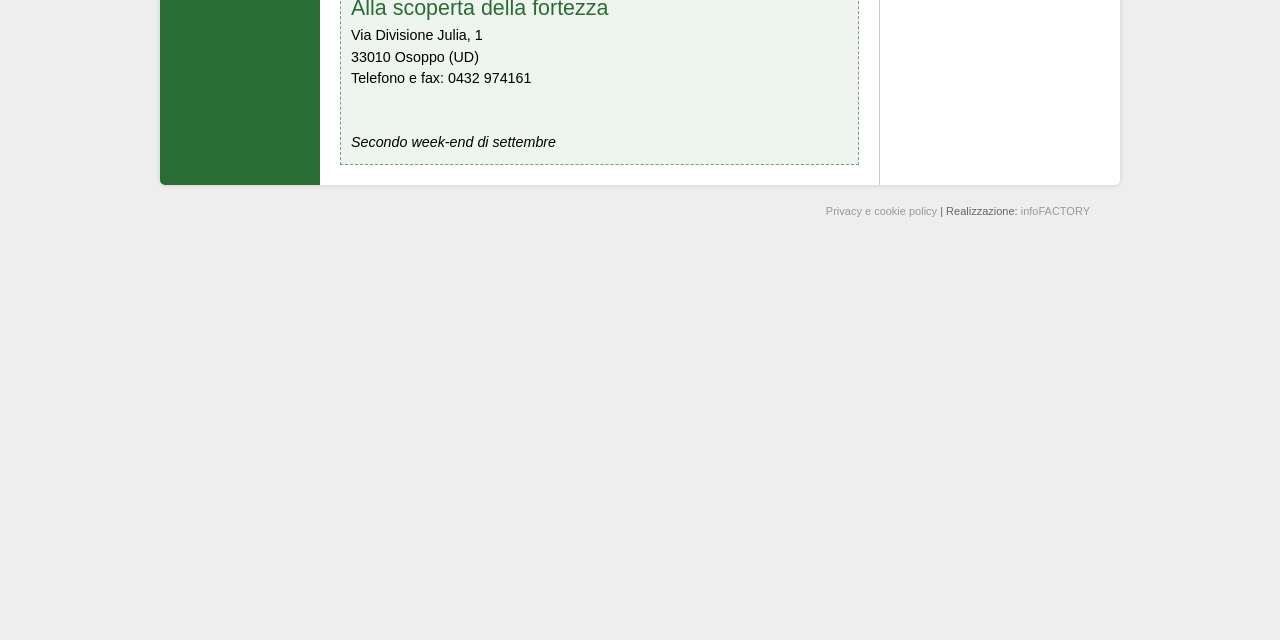Determine the bounding box coordinates of the UI element described by: "Privacy e cookie policy".

[0.645, 0.32, 0.732, 0.339]